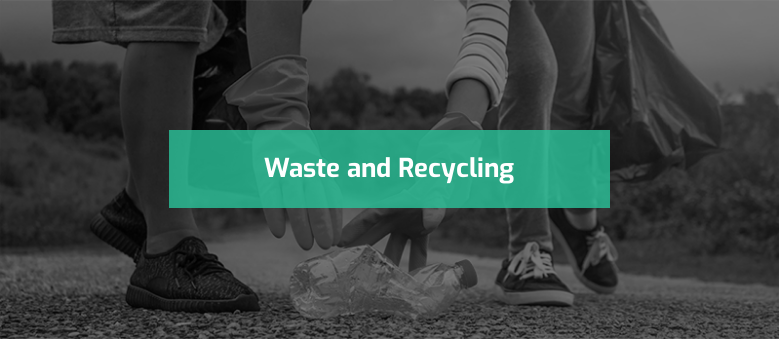What is the color of the overlay?
Kindly offer a comprehensive and detailed response to the question.

The caption describes the overlay as vibrant teal, which is used to clearly communicate the message of environmental responsibility and sustainability.